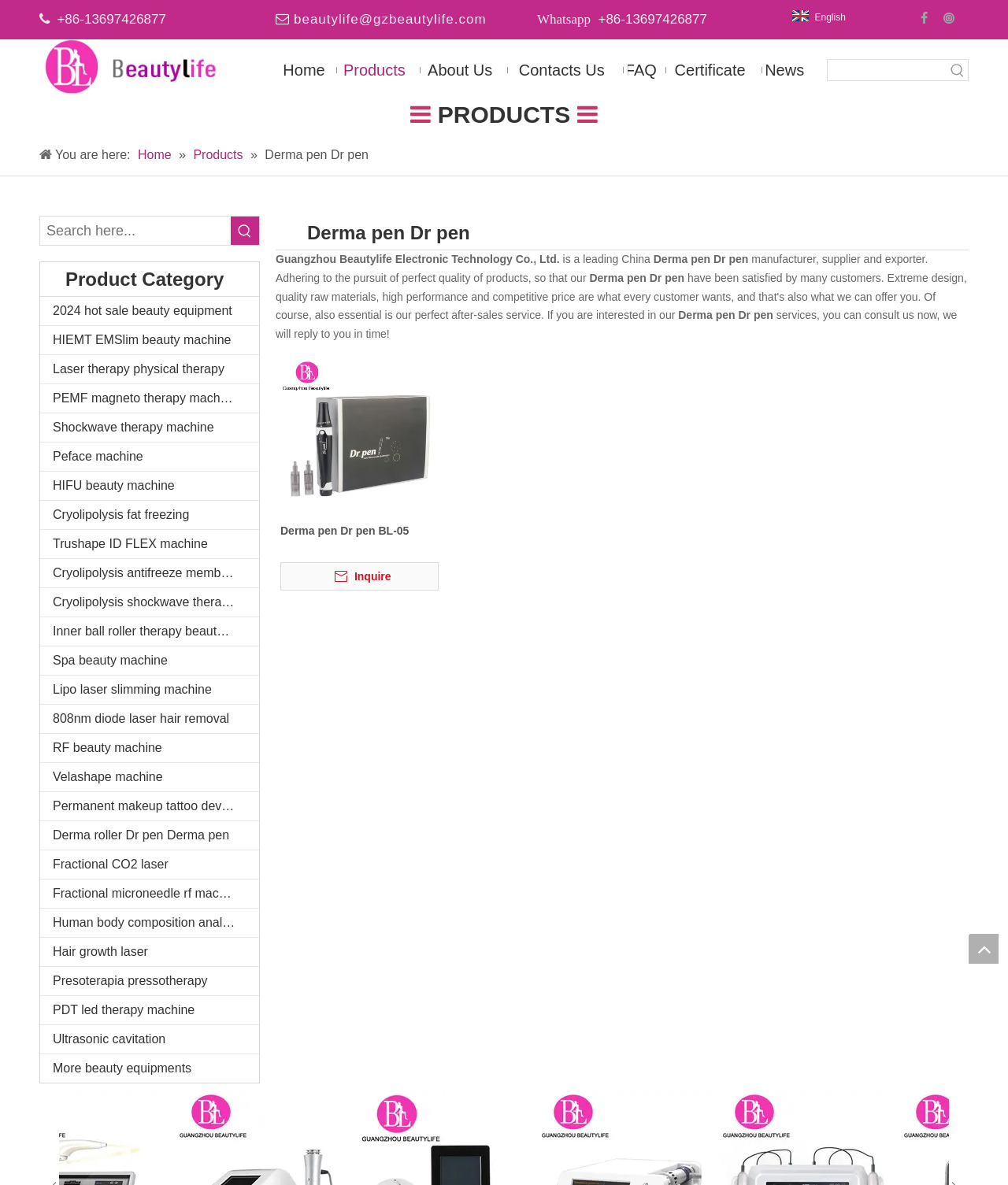What is the language of the webpage?
Look at the screenshot and respond with one word or a short phrase.

English